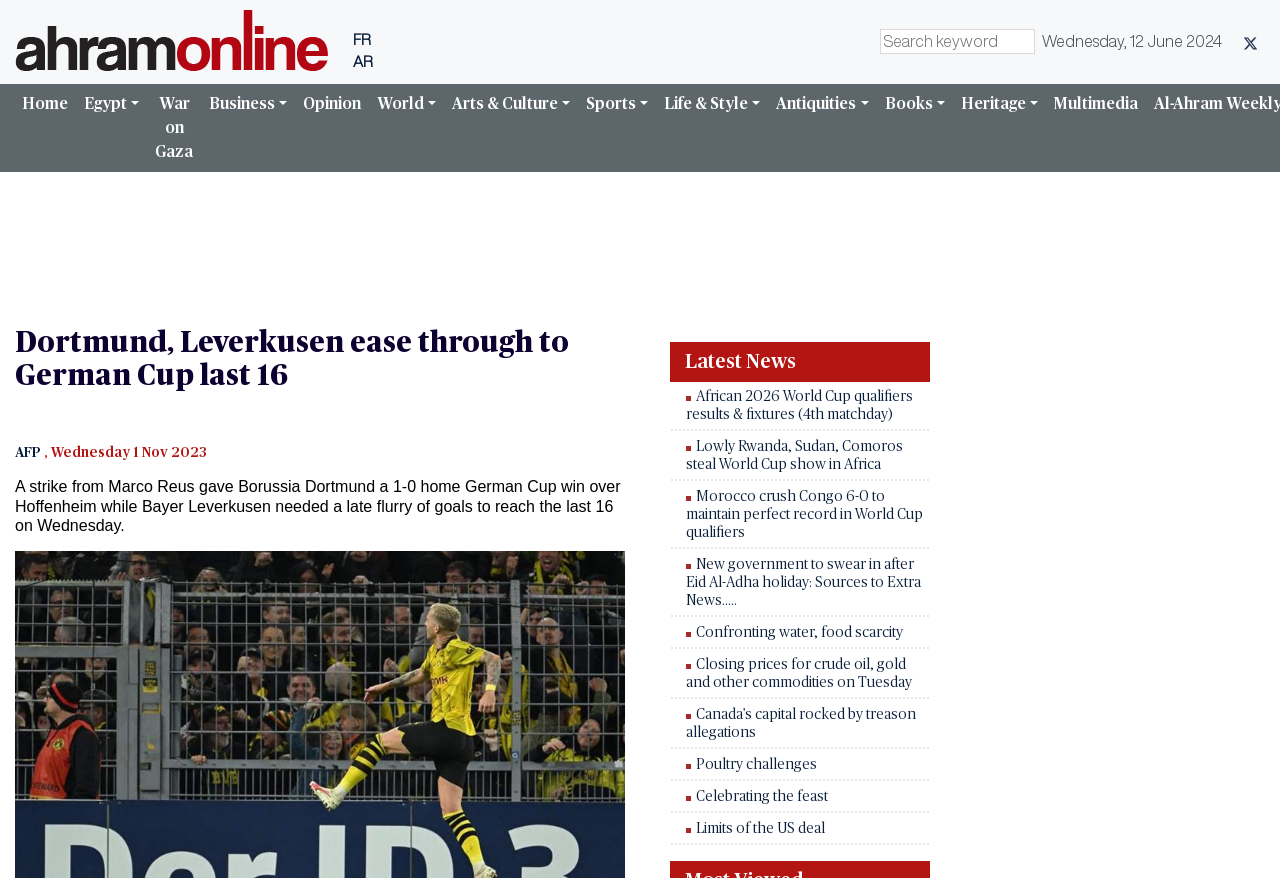Identify the bounding box coordinates for the element that needs to be clicked to fulfill this instruction: "Select the Sports category". Provide the coordinates in the format of four float numbers between 0 and 1: [left, top, right, bottom].

[0.452, 0.095, 0.513, 0.141]